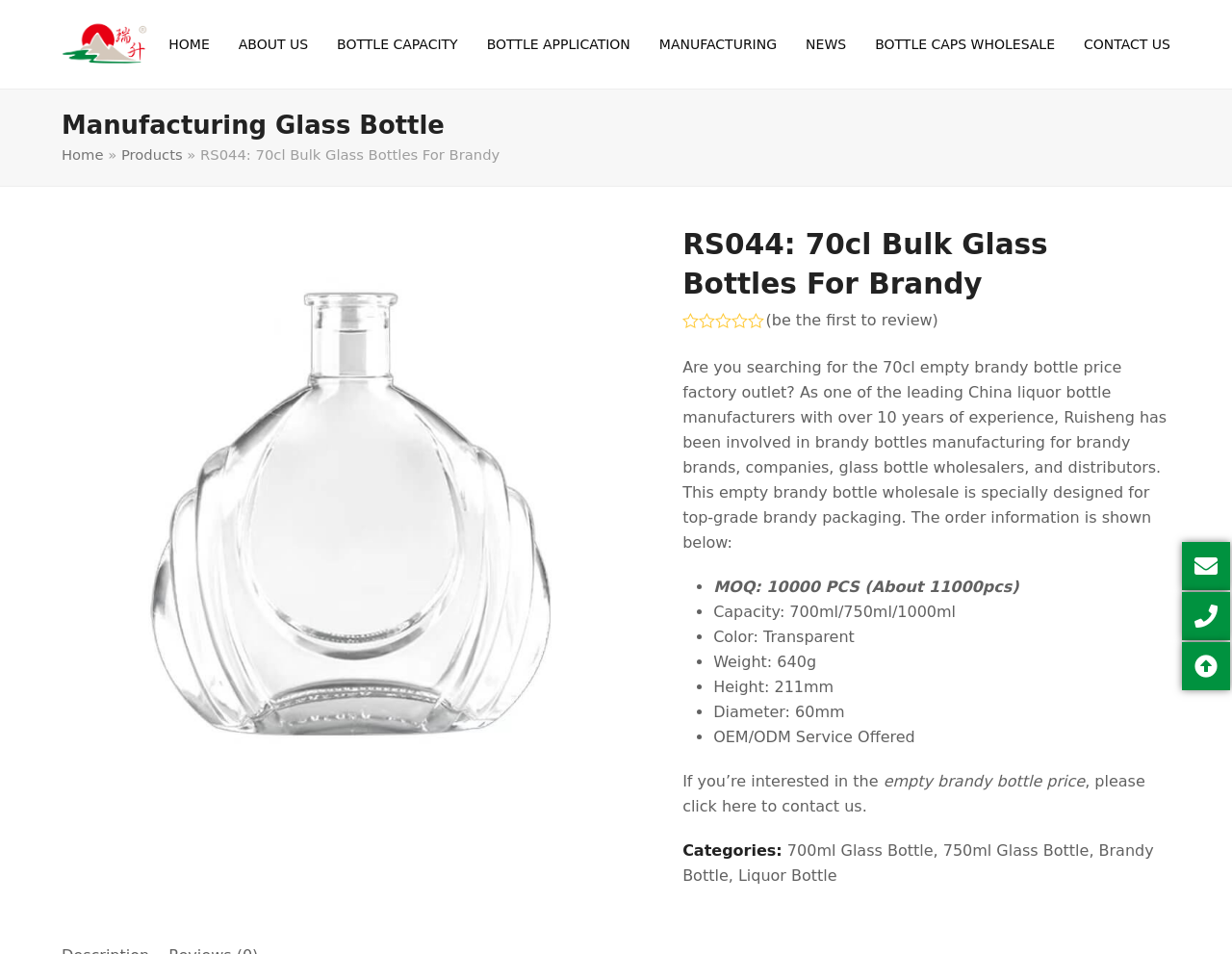Provide the bounding box coordinates of the HTML element this sentence describes: "be the first to review".

[0.626, 0.328, 0.757, 0.344]